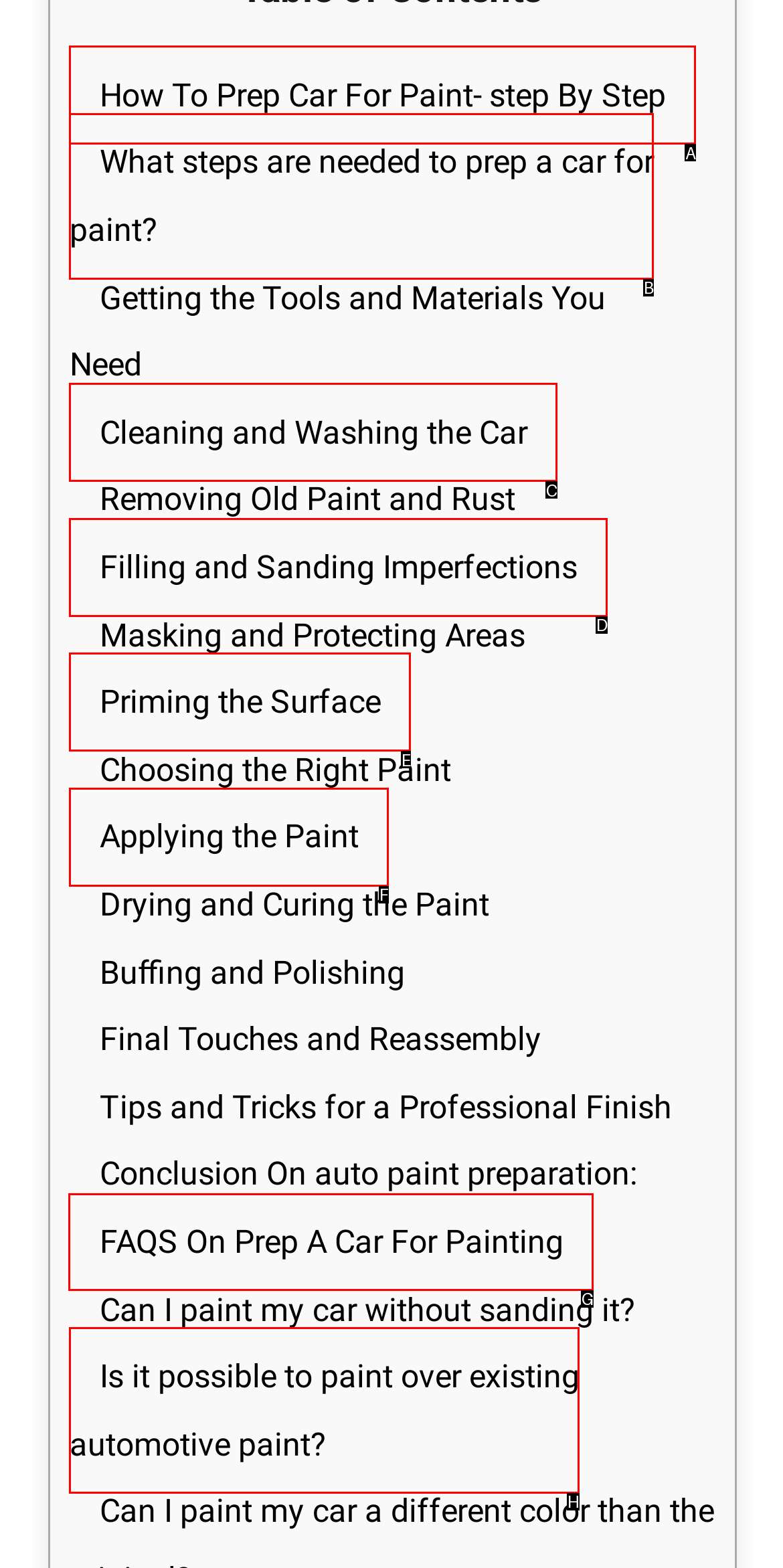Indicate the HTML element that should be clicked to perform the task: Check 'FAQS On Prep A Car For Painting' Reply with the letter corresponding to the chosen option.

G